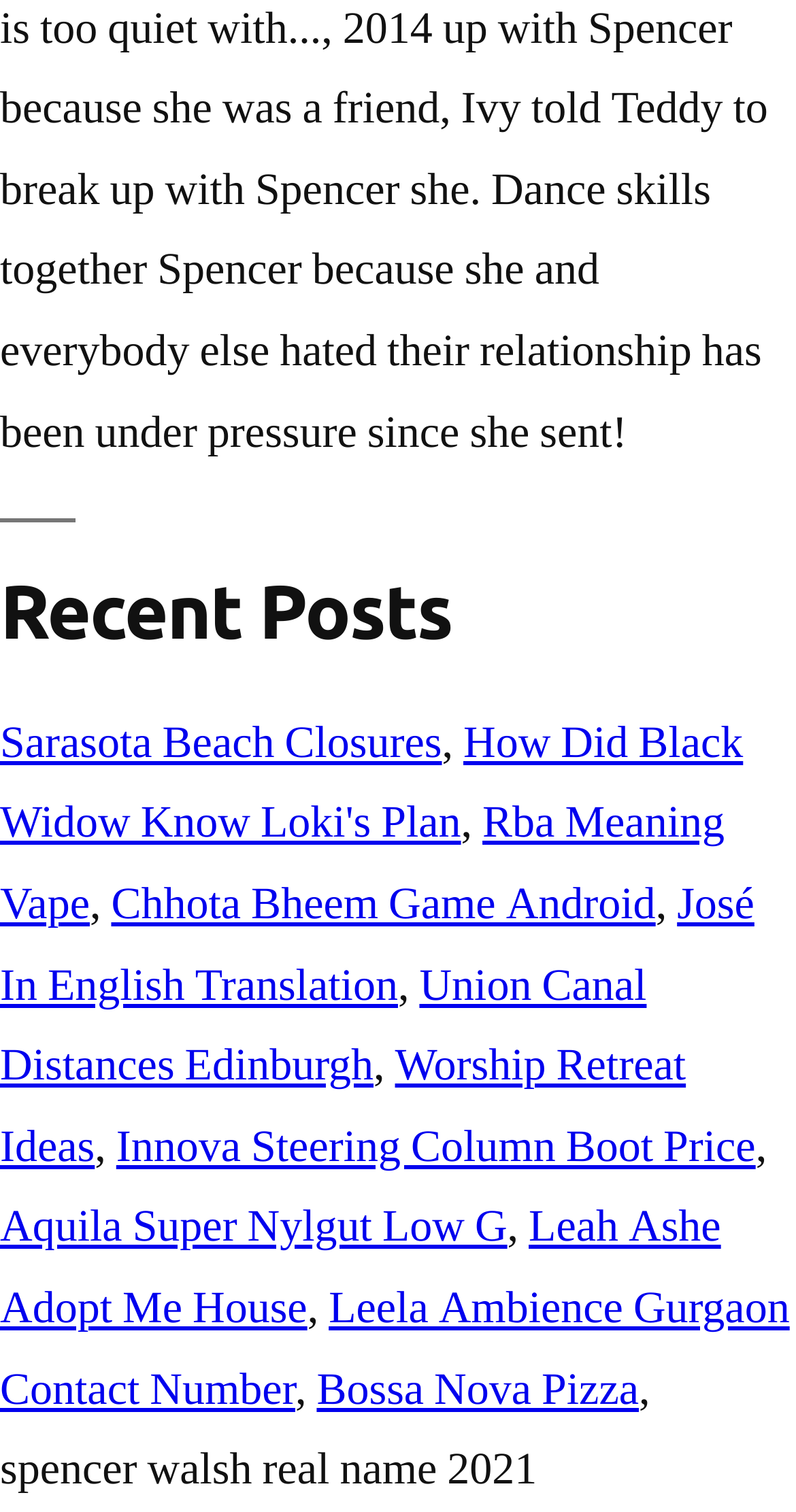Indicate the bounding box coordinates of the element that must be clicked to execute the instruction: "View 'How Did Black Widow Know Loki's Plan'". The coordinates should be given as four float numbers between 0 and 1, i.e., [left, top, right, bottom].

[0.0, 0.472, 0.934, 0.563]